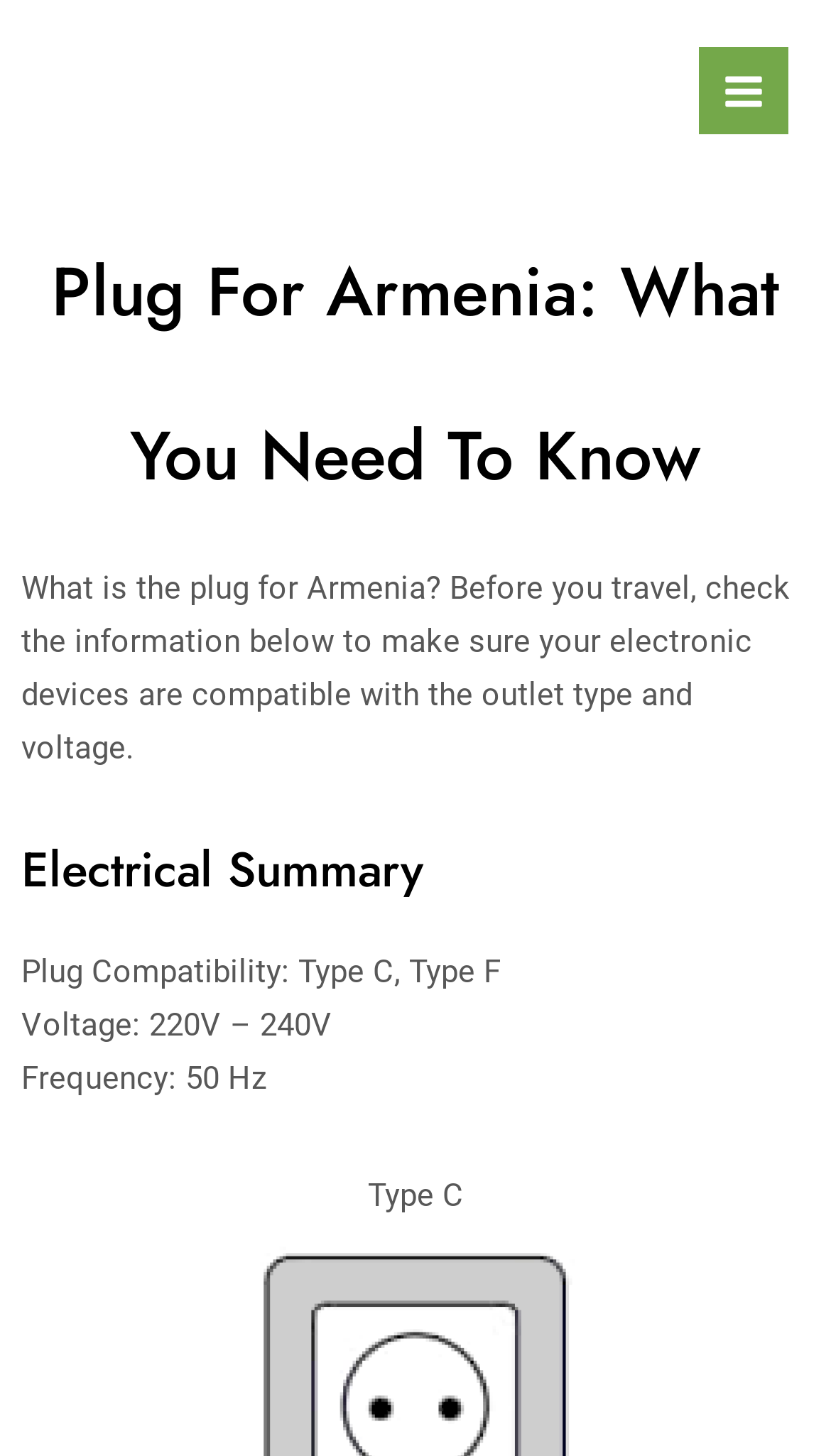Use a single word or phrase to answer the question:
Is there an image on the webpage?

Yes